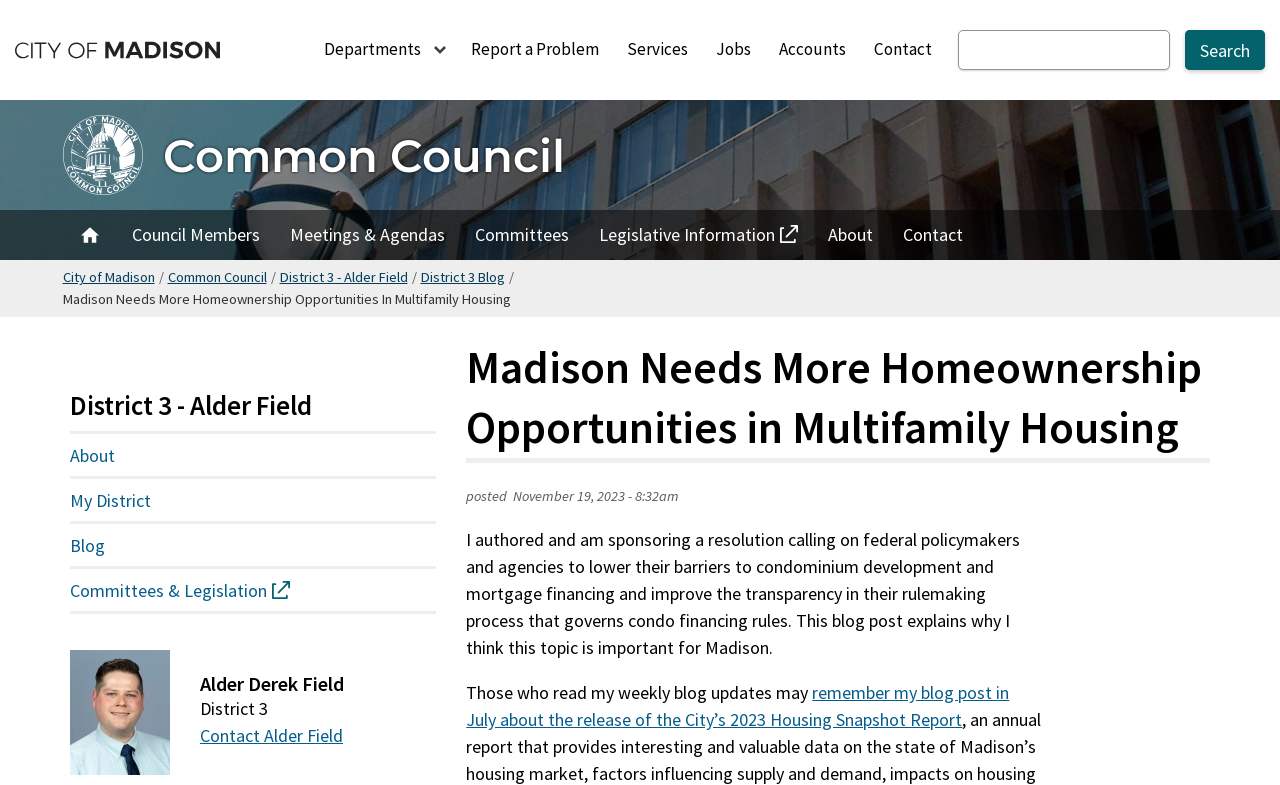Locate the bounding box coordinates of the region to be clicked to comply with the following instruction: "Search for something". The coordinates must be four float numbers between 0 and 1, in the form [left, top, right, bottom].

[0.748, 0.038, 0.914, 0.089]